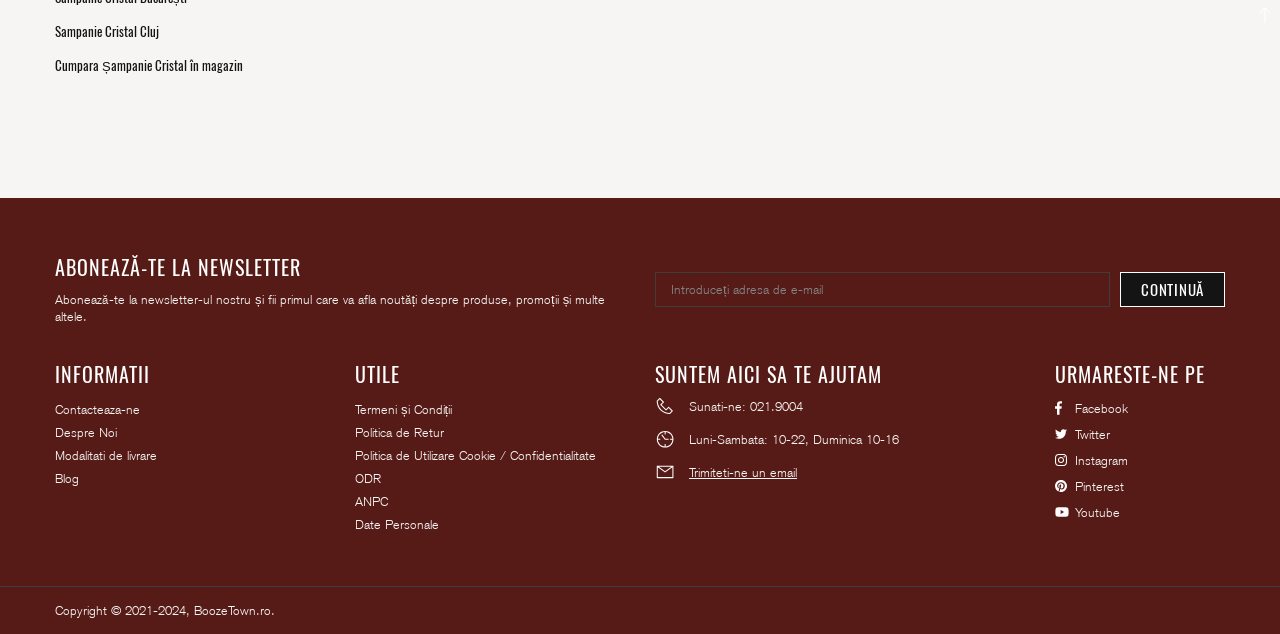Respond with a single word or short phrase to the following question: 
What social media platforms does the website have?

Facebook, Twitter, Instagram, Pinterest, Youtube